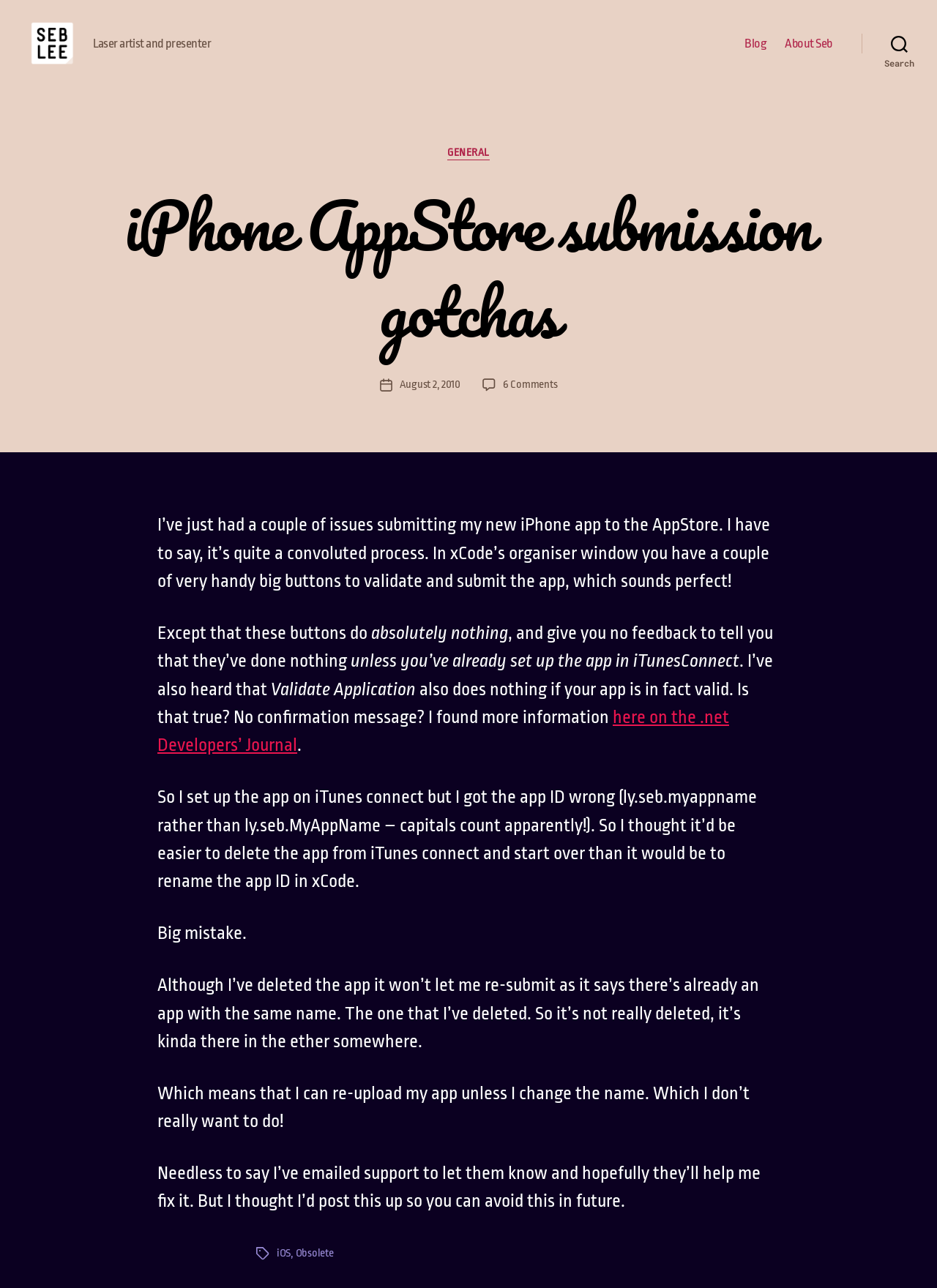How many comments are there on this post?
Please give a detailed and elaborate answer to the question based on the image.

I found the answer by looking at the link '6 Comments on iPhone AppStore submission gotchas' which is located below the post date.